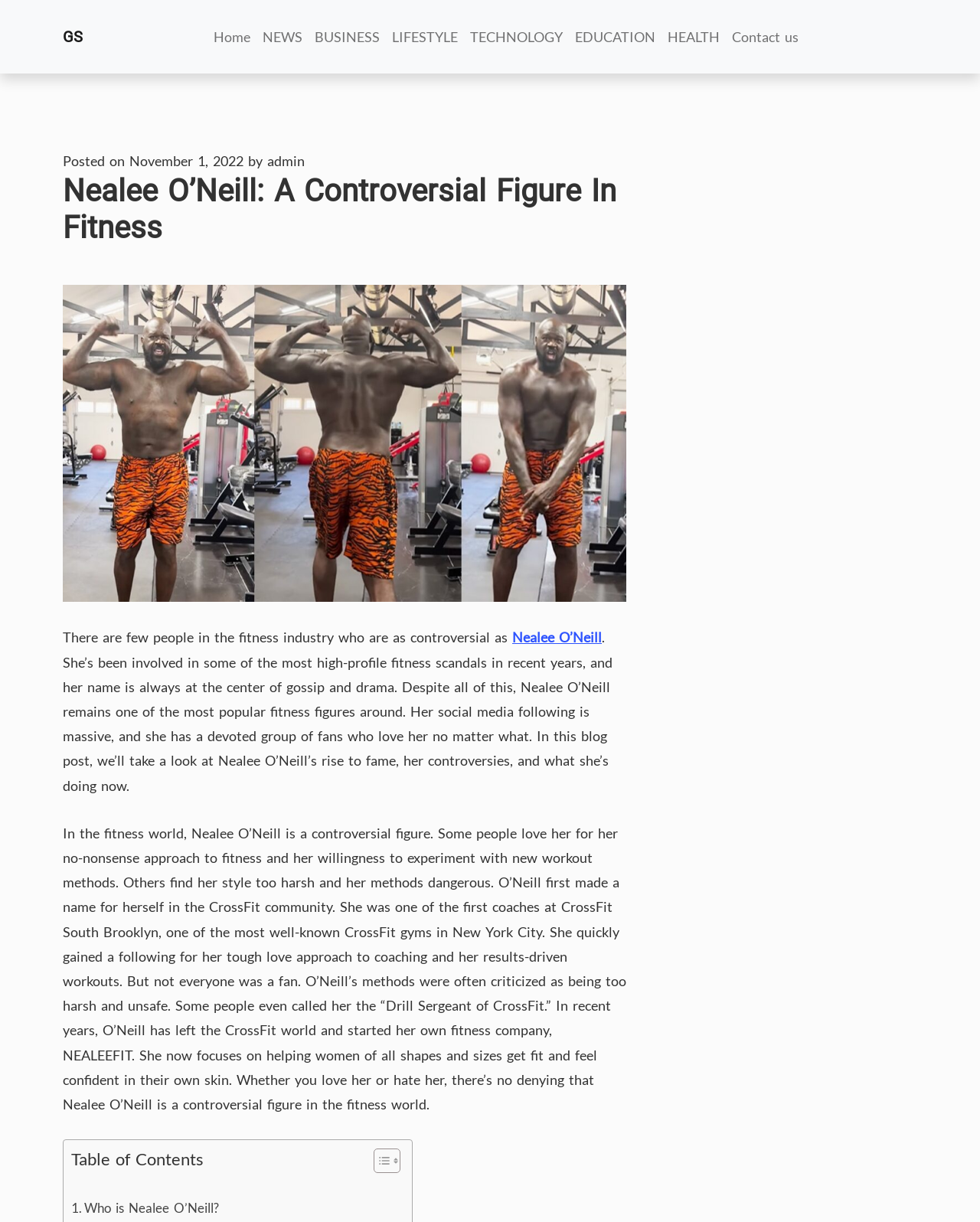Generate the text of the webpage's primary heading.

Nealee O’Neill: A Controversial Figure In Fitness